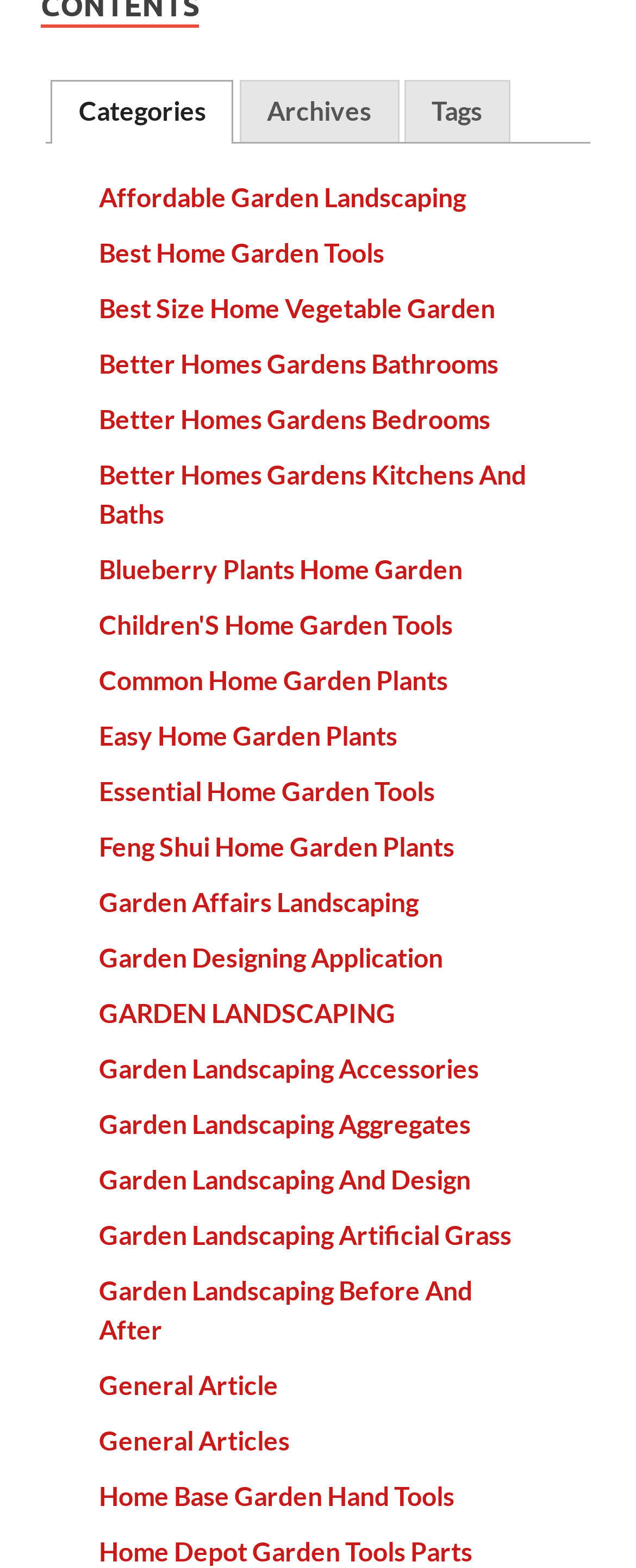Specify the bounding box coordinates of the area that needs to be clicked to achieve the following instruction: "Click on the link to Affordable Garden Landscaping".

[0.155, 0.115, 0.732, 0.135]